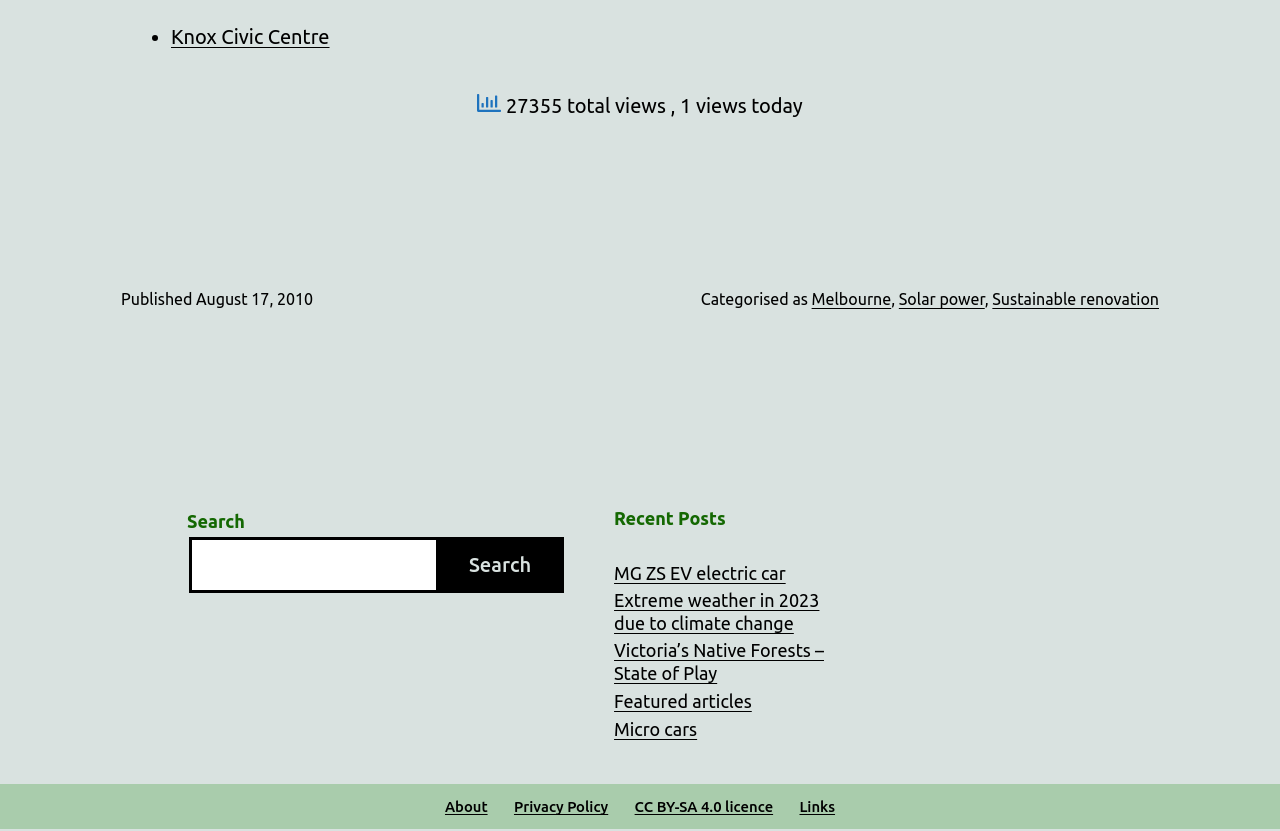Identify the bounding box coordinates necessary to click and complete the given instruction: "Search for something".

[0.146, 0.609, 0.441, 0.713]